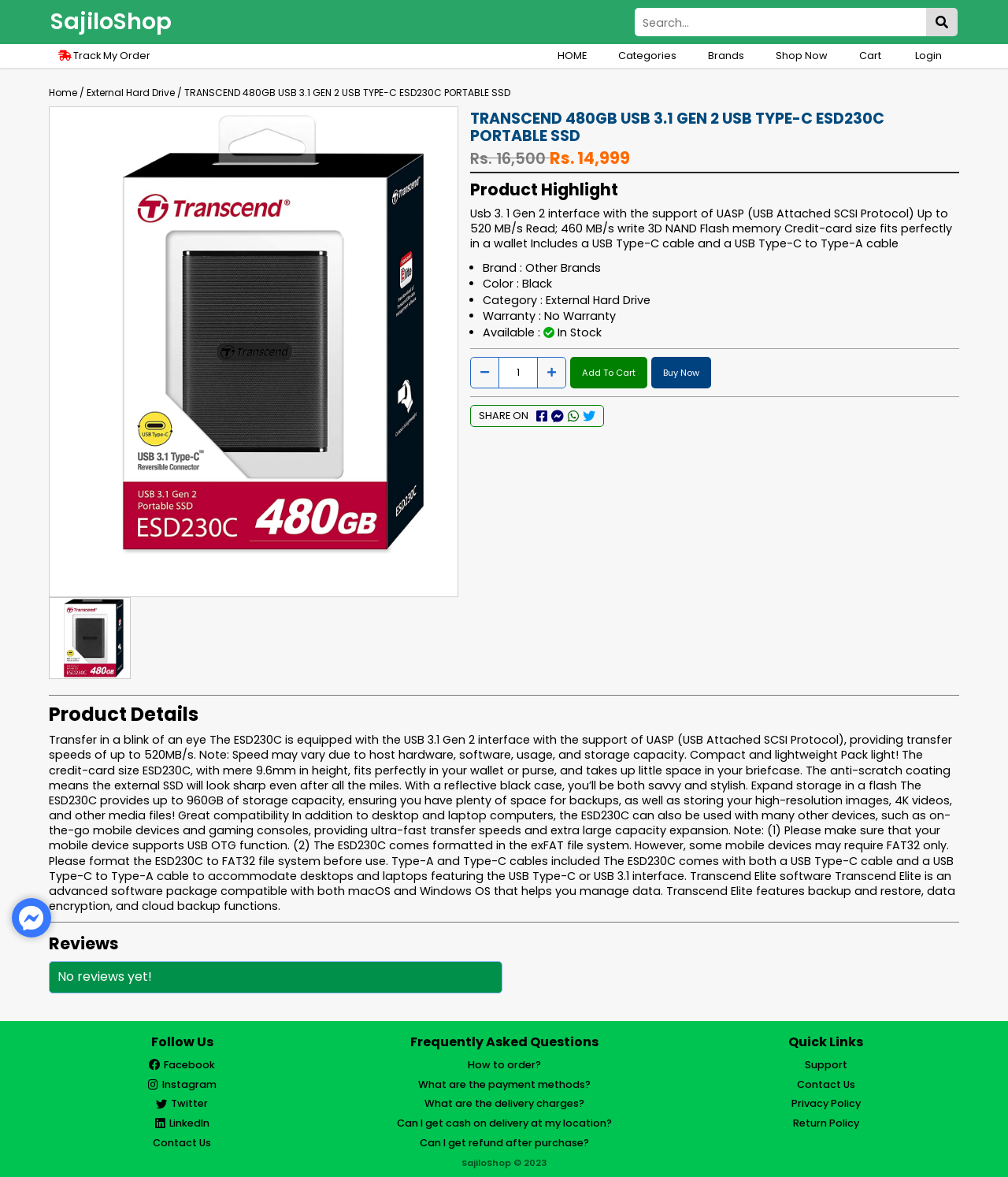What is the storage capacity of the ESD230C?
Using the image as a reference, deliver a detailed and thorough answer to the question.

I found the storage capacity of the ESD230C by reading the product details section, where it is mentioned that the ESD230C provides up to 960GB of storage capacity.